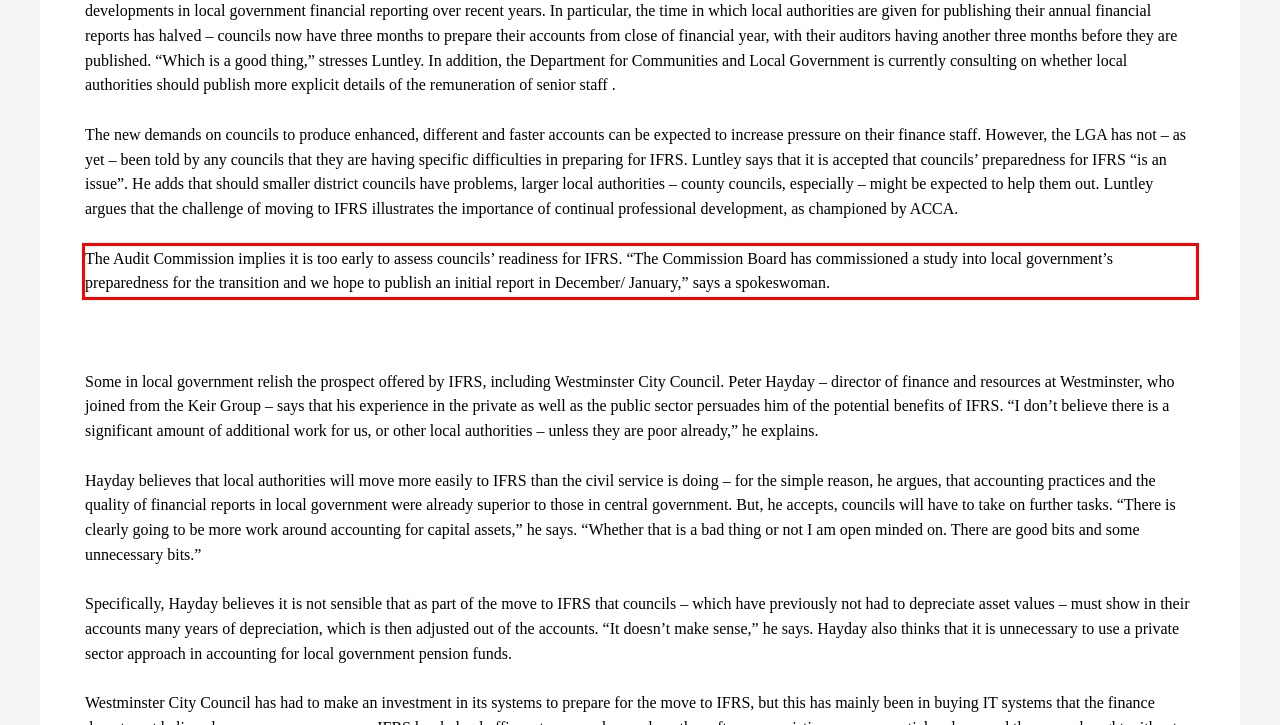Within the provided webpage screenshot, find the red rectangle bounding box and perform OCR to obtain the text content.

The Audit Commission implies it is too early to assess councils’ readiness for IFRS. “The Commission Board has commissioned a study into local government’s preparedness for the transition and we hope to publish an initial report in December/ January,” says a spokeswoman.